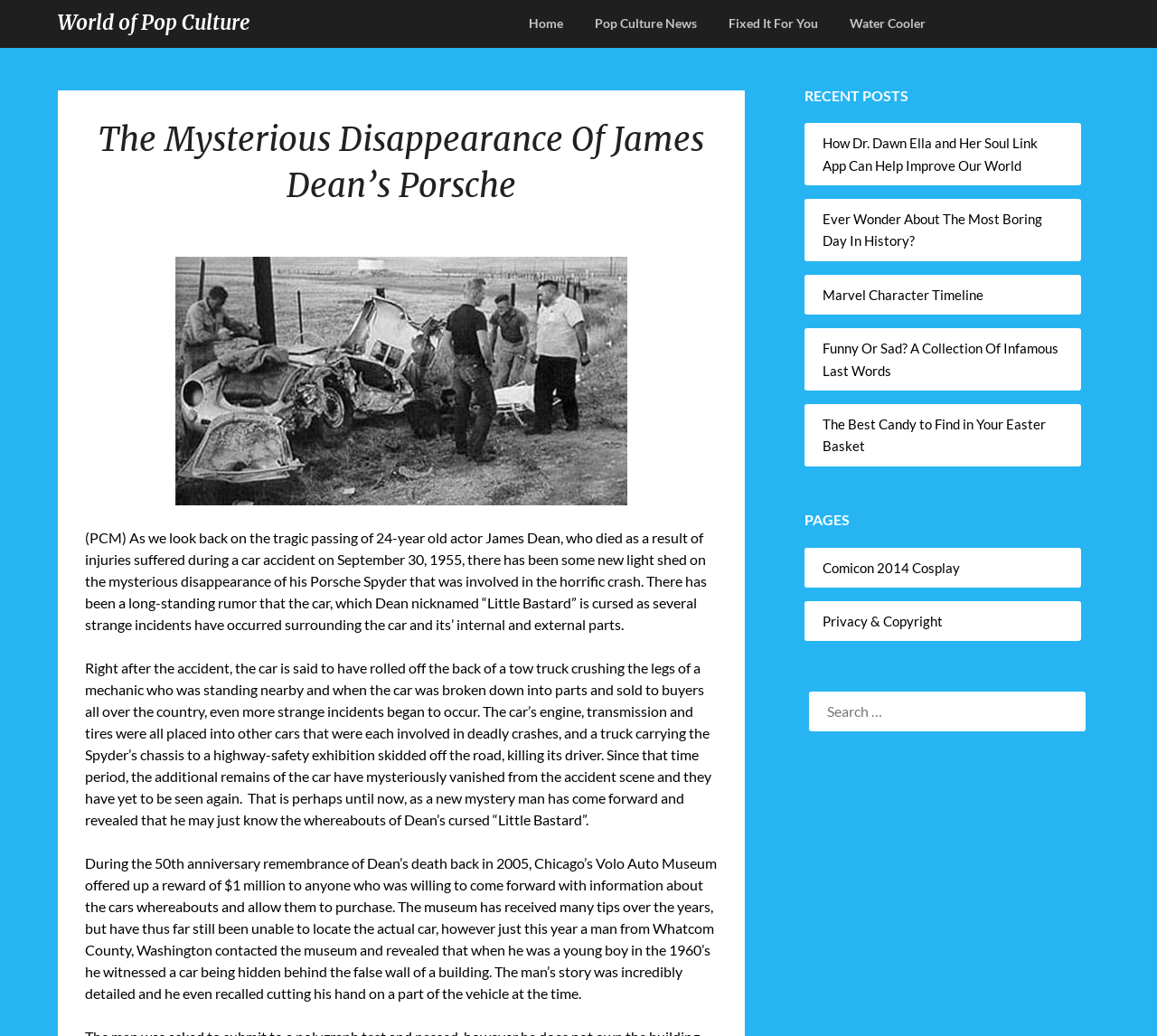Find the main header of the webpage and produce its text content.

The Mysterious Disappearance Of James Dean’s Porsche